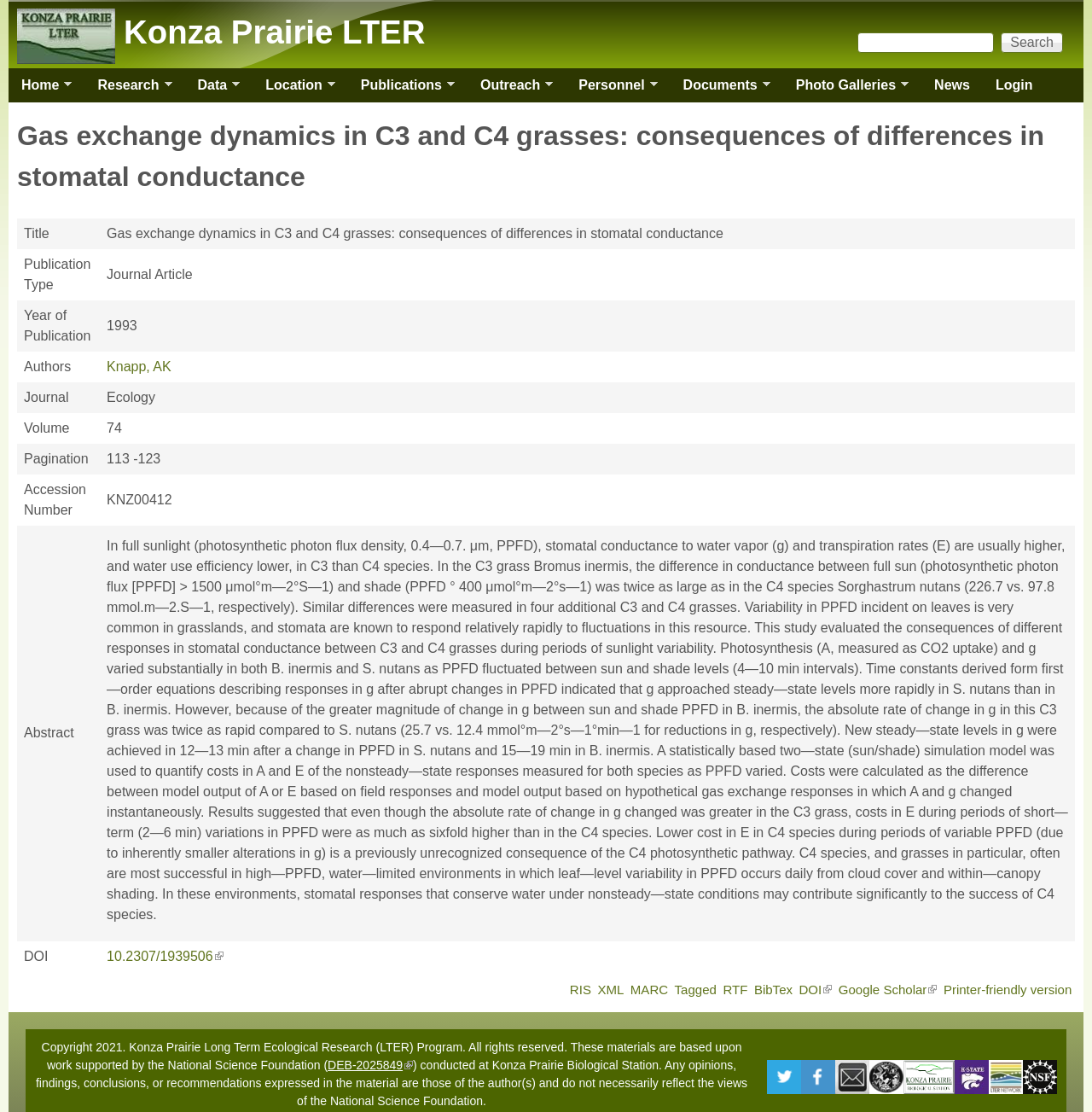What is the title of the publication?
Using the details shown in the screenshot, provide a comprehensive answer to the question.

I found the answer by looking at the table on the webpage, which displays the publication's details, including its title.